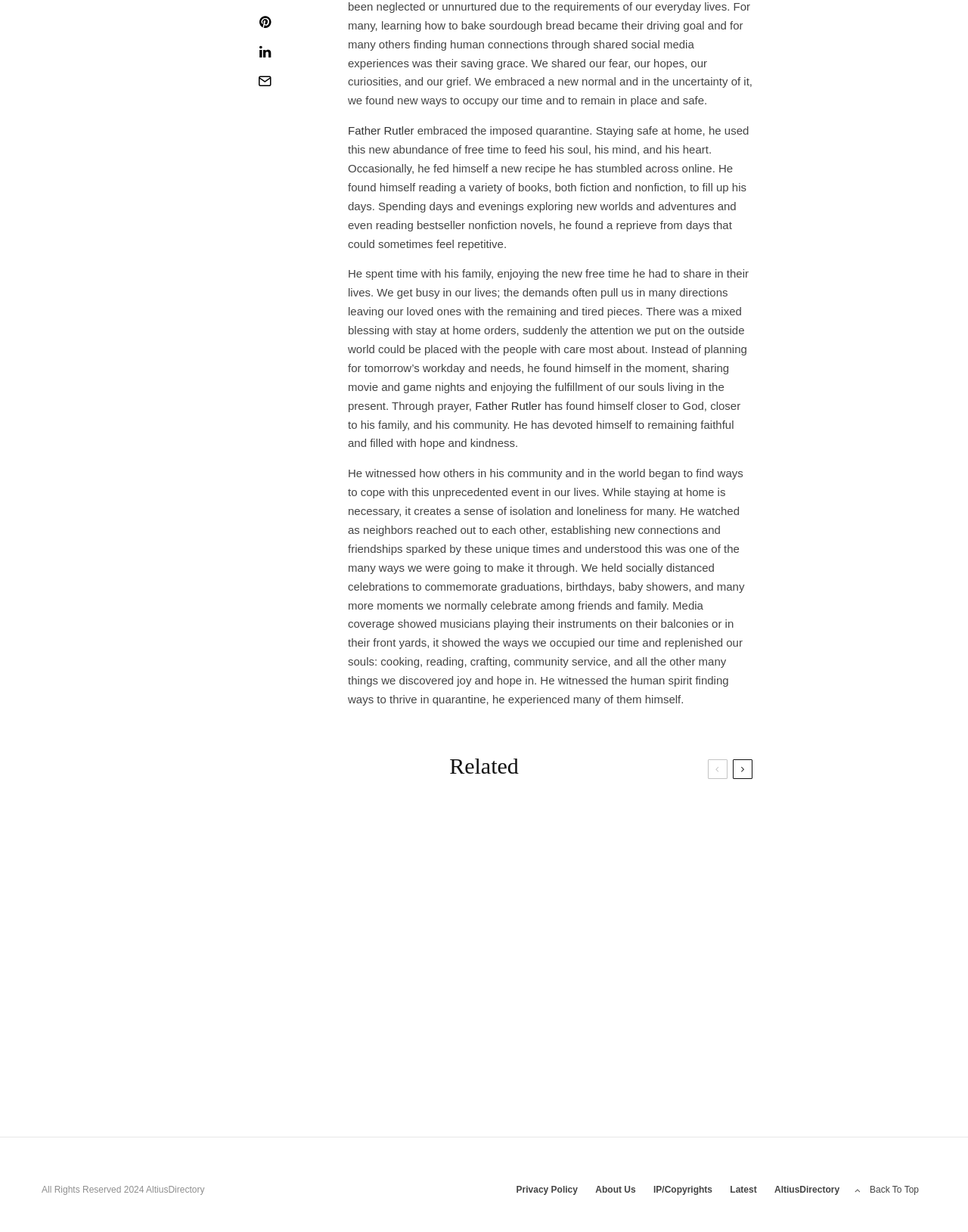Can you determine the bounding box coordinates of the area that needs to be clicked to fulfill the following instruction: "Read about Father Rutler"?

[0.359, 0.101, 0.428, 0.111]